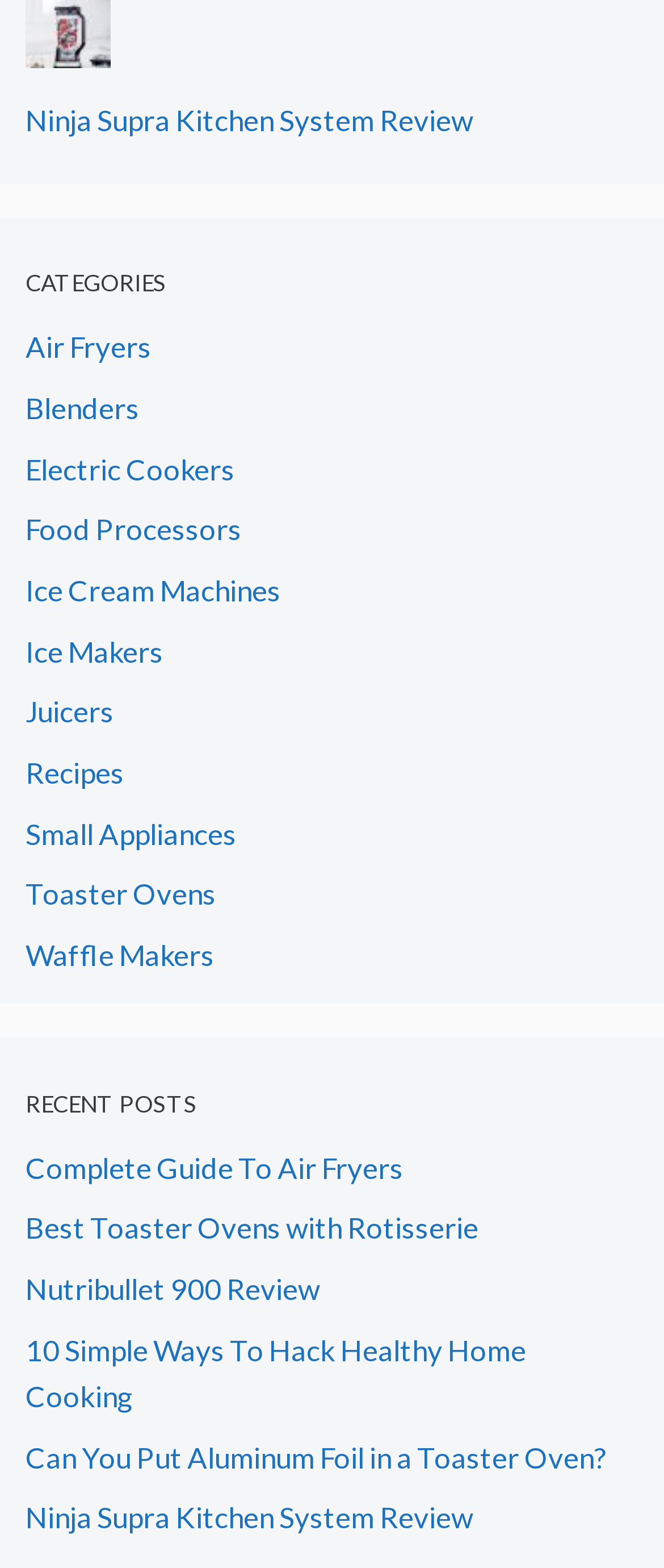Give the bounding box coordinates for this UI element: "Juicers". The coordinates should be four float numbers between 0 and 1, arranged as [left, top, right, bottom].

[0.038, 0.393, 0.172, 0.416]